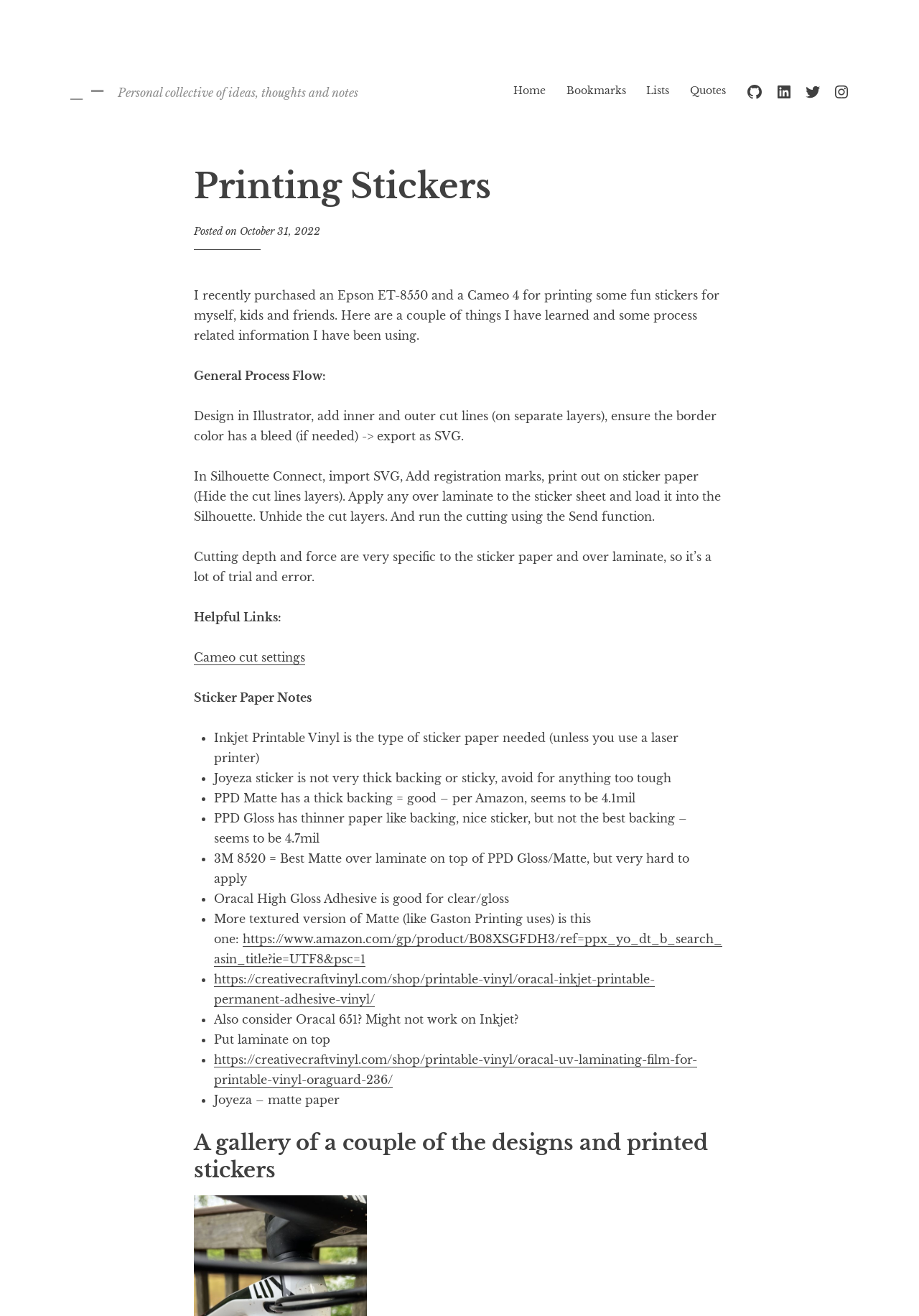Identify the bounding box coordinates for the element that needs to be clicked to fulfill this instruction: "Click on the 'Lists' link". Provide the coordinates in the format of four float numbers between 0 and 1: [left, top, right, bottom].

[0.703, 0.064, 0.728, 0.074]